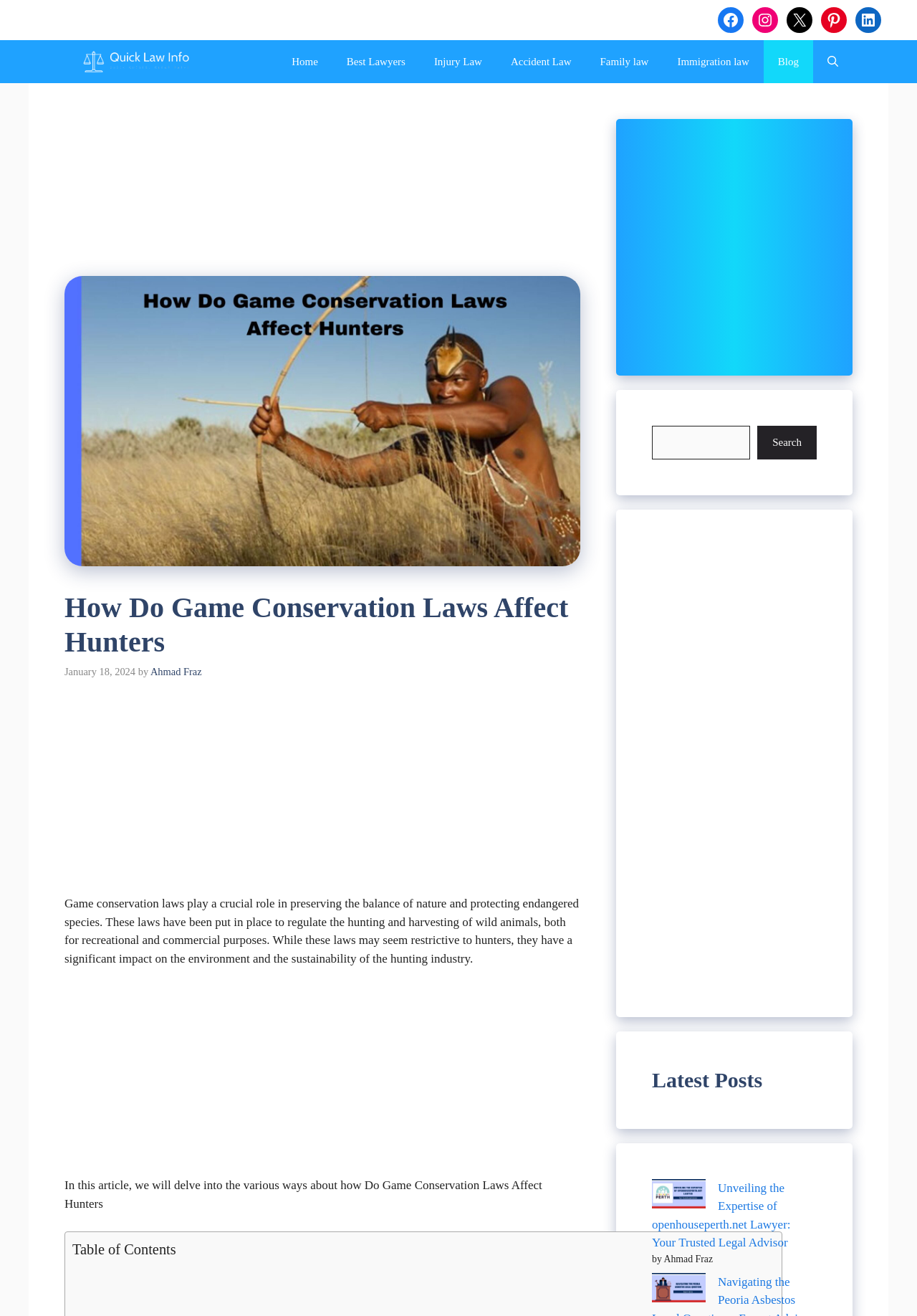What is the section below the main content?
Based on the screenshot, provide your answer in one word or phrase.

Latest Posts